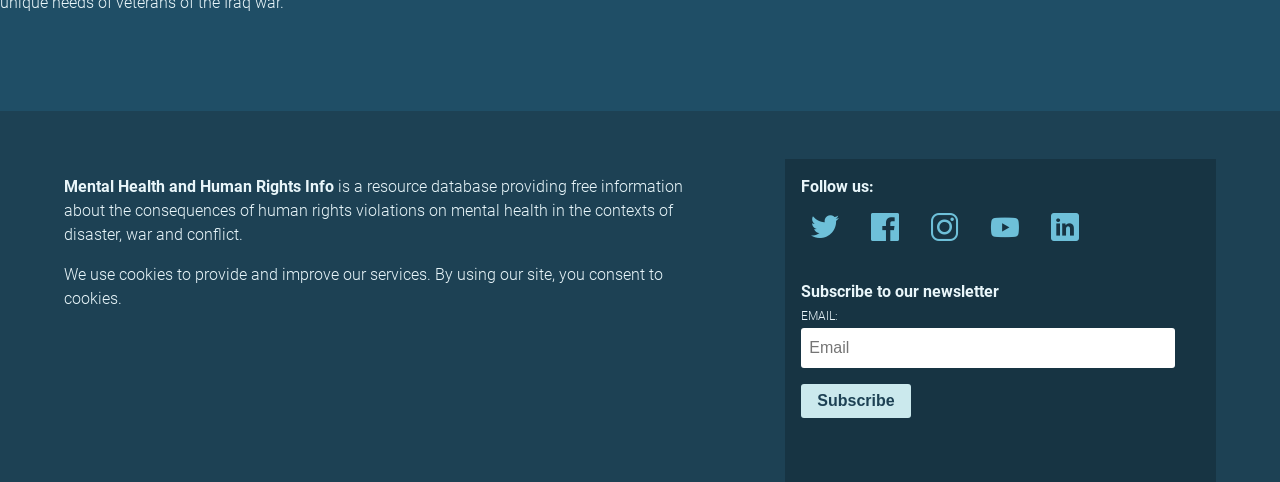Indicate the bounding box coordinates of the element that must be clicked to execute the instruction: "Subscribe to our newsletter". The coordinates should be given as four float numbers between 0 and 1, i.e., [left, top, right, bottom].

[0.626, 0.58, 0.918, 0.63]